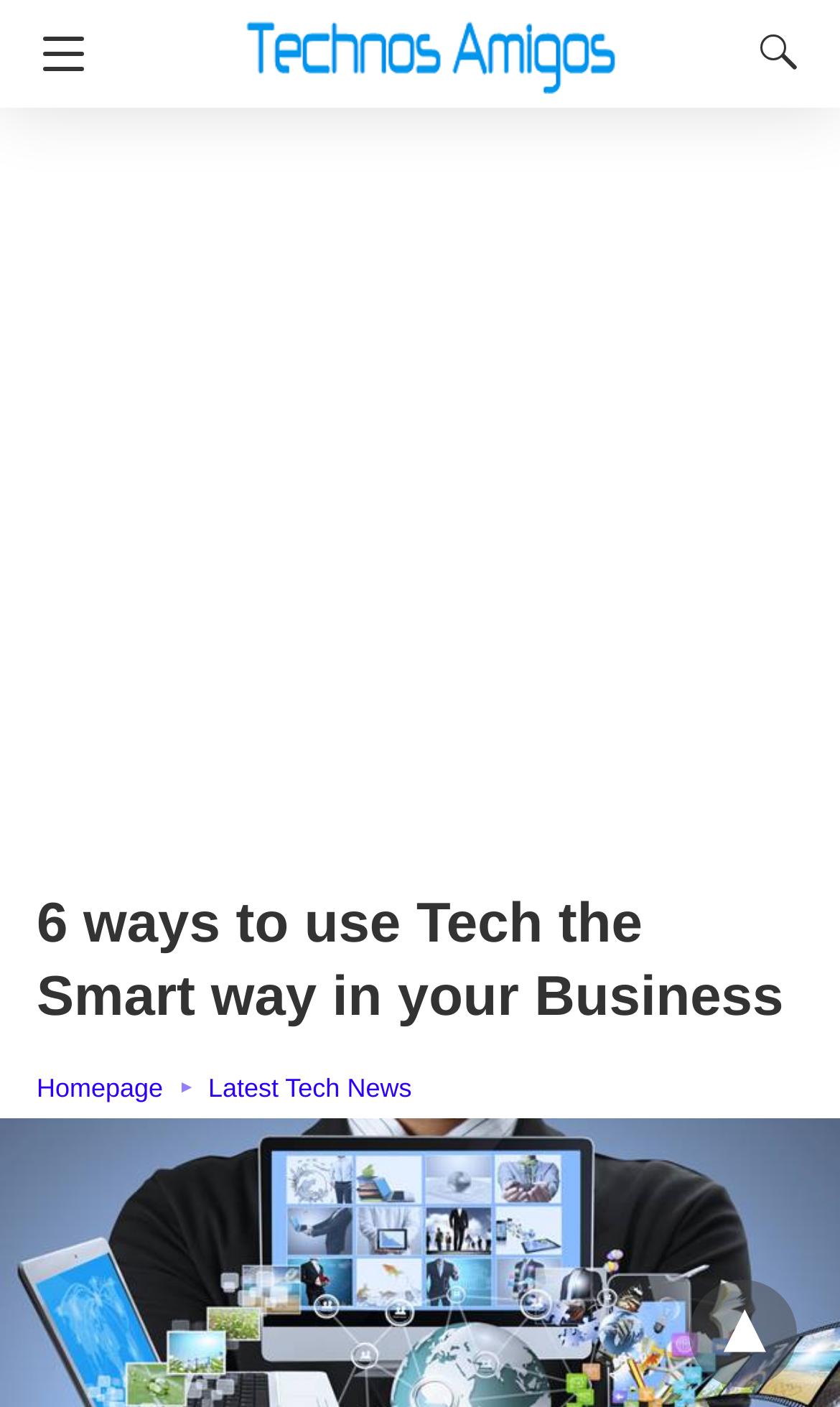Give a short answer to this question using one word or a phrase:
What is the logo of the website?

TechnosAmigos